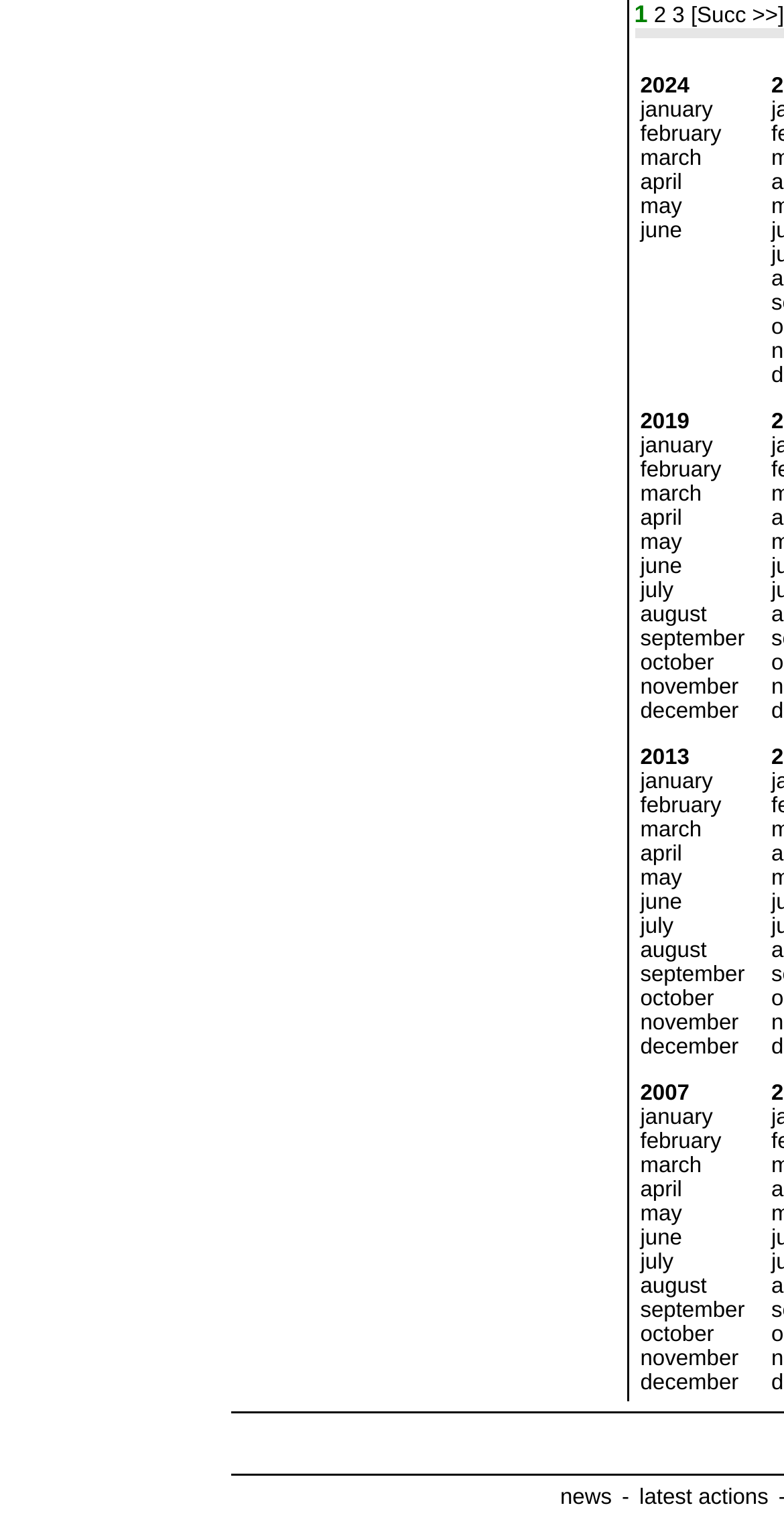Identify the bounding box coordinates for the element you need to click to achieve the following task: "select february". Provide the bounding box coordinates as four float numbers between 0 and 1, in the form [left, top, right, bottom].

[0.817, 0.08, 0.92, 0.096]